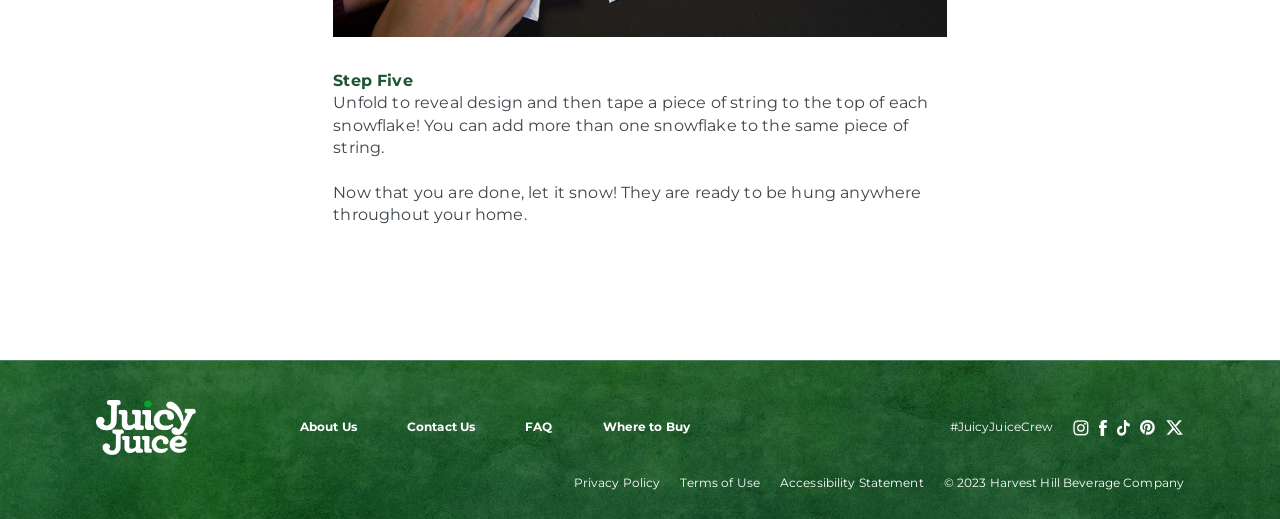Locate the bounding box of the UI element based on this description: "FAQ". Provide four float numbers between 0 and 1 as [left, top, right, bottom].

[0.41, 0.808, 0.432, 0.84]